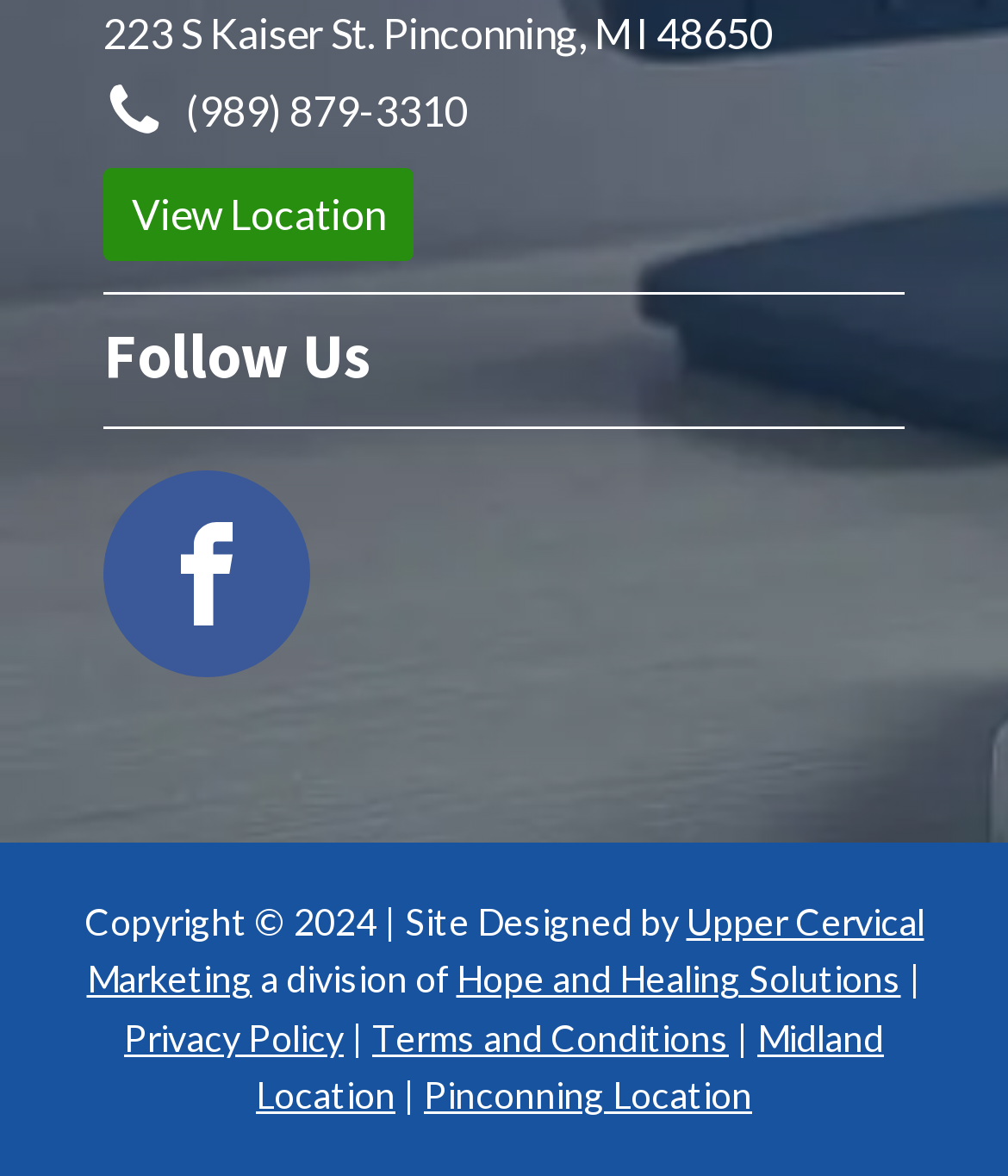Please give the bounding box coordinates of the area that should be clicked to fulfill the following instruction: "Call the phone number". The coordinates should be in the format of four float numbers from 0 to 1, i.e., [left, top, right, bottom].

[0.185, 0.065, 0.464, 0.122]